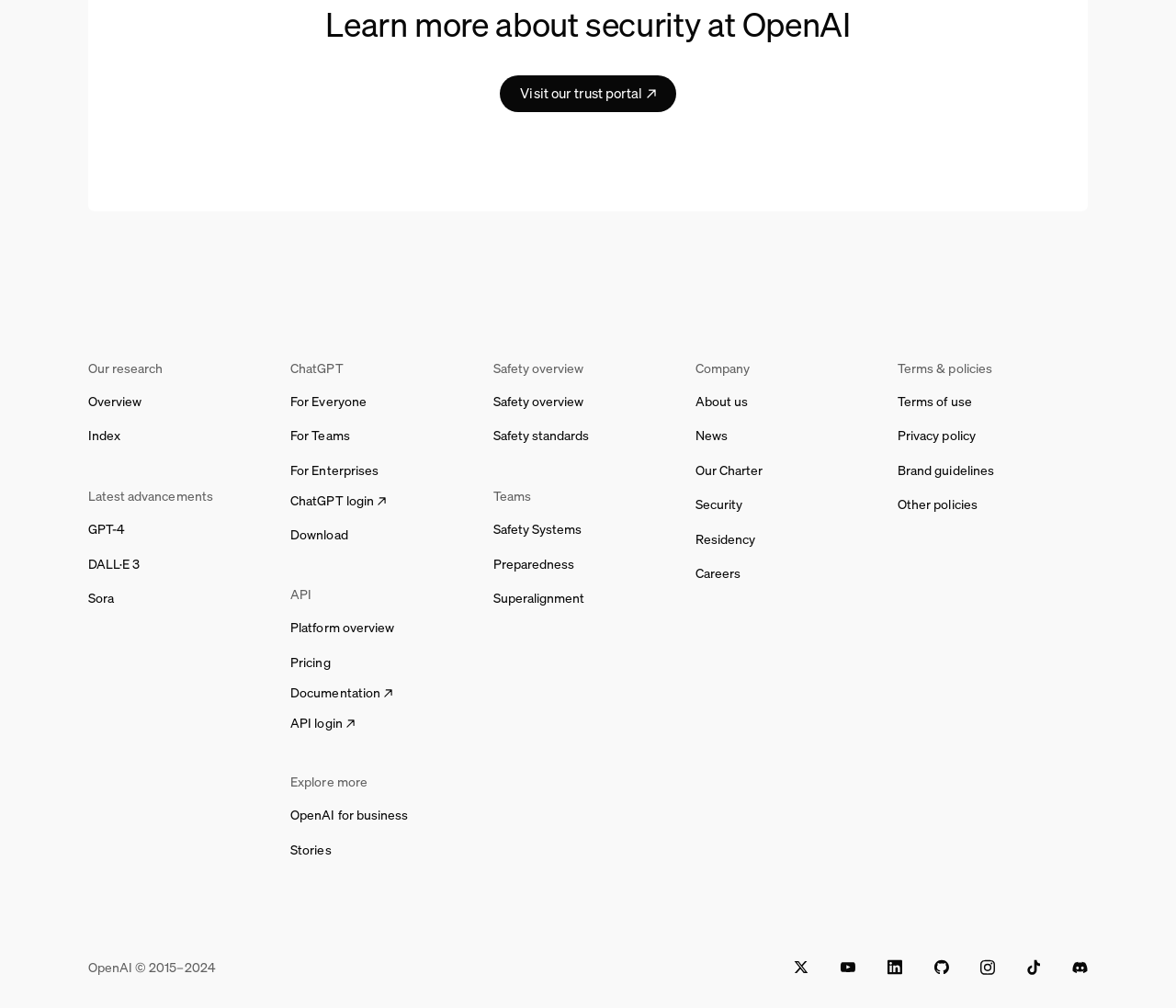Respond with a single word or phrase:
What is the link text below 'Our research'?

Overview